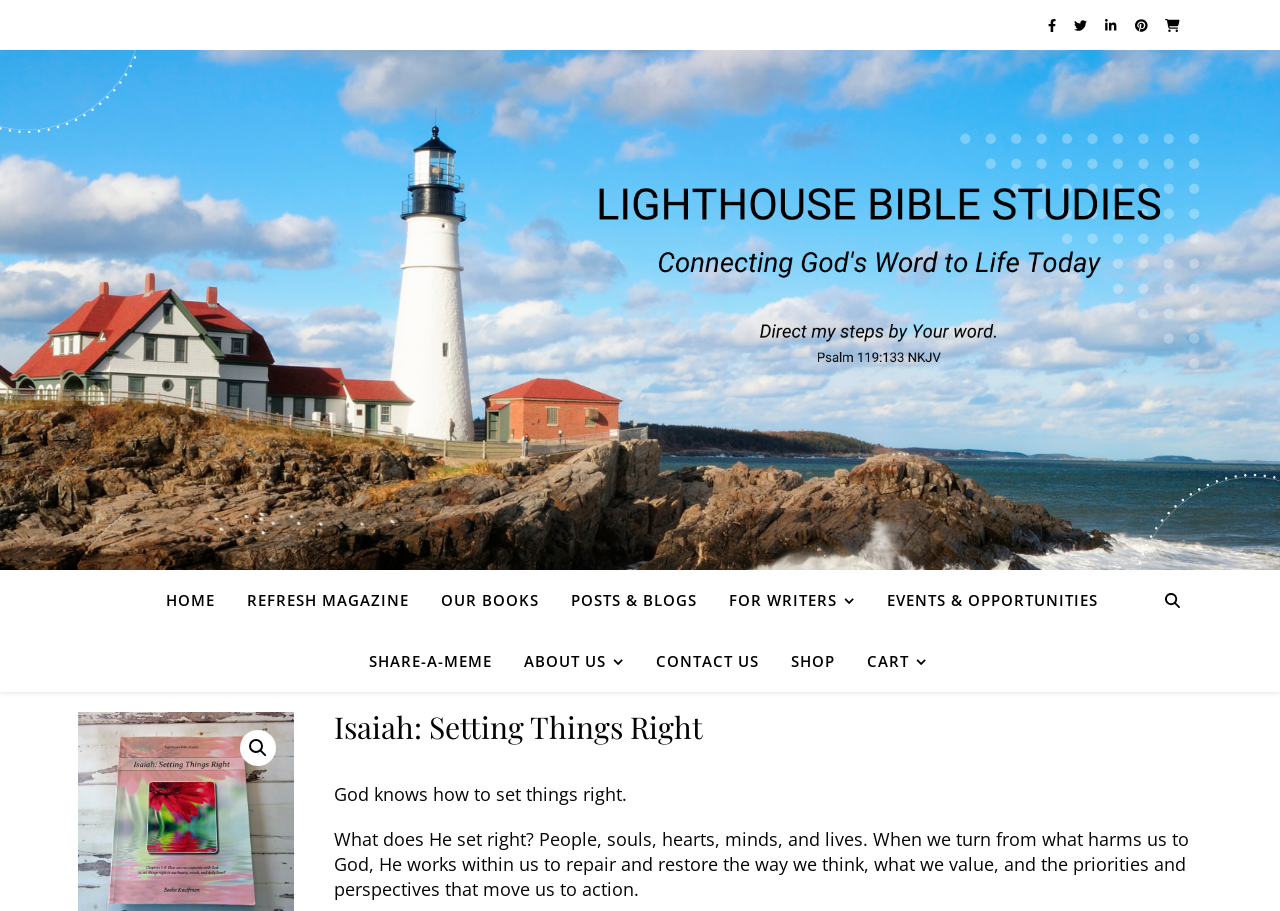Answer in one word or a short phrase: 
How many social media links are available?

4